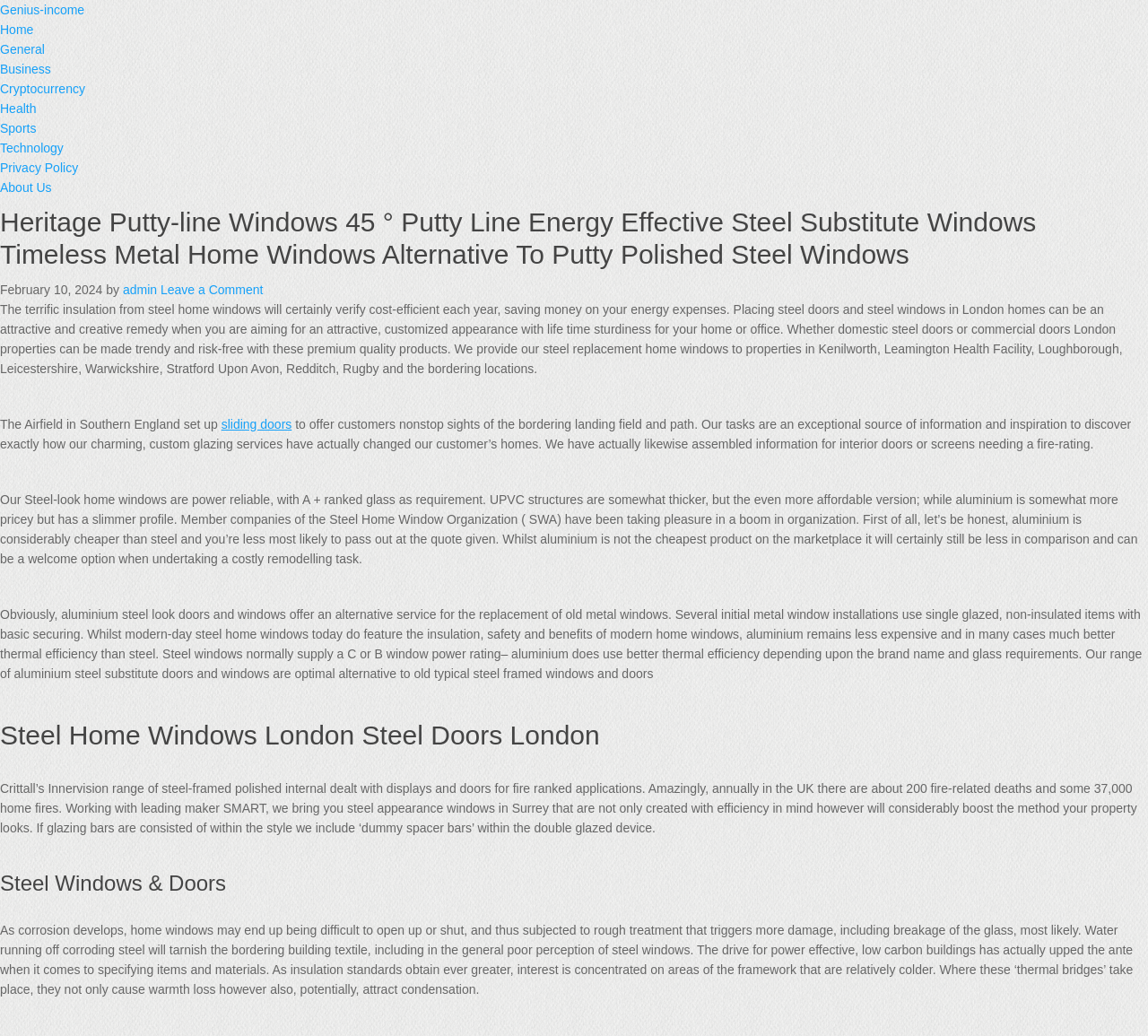Find the bounding box coordinates for the element described here: "sliding doors".

[0.193, 0.403, 0.254, 0.416]